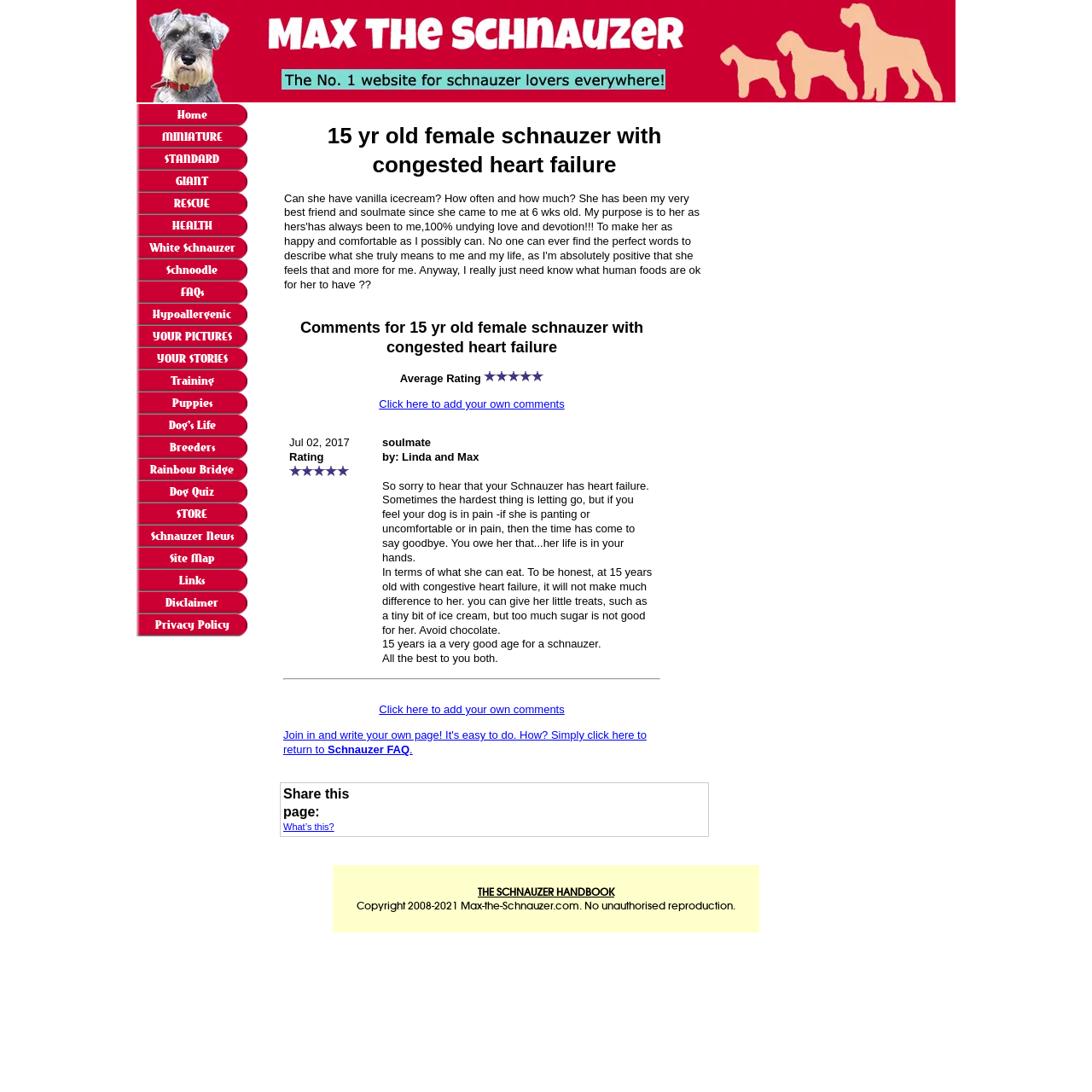Given the webpage screenshot and the description, determine the bounding box coordinates (top-left x, top-left y, bottom-right x, bottom-right y) that define the location of the UI element matching this description: Dog's Life

[0.125, 0.38, 0.227, 0.4]